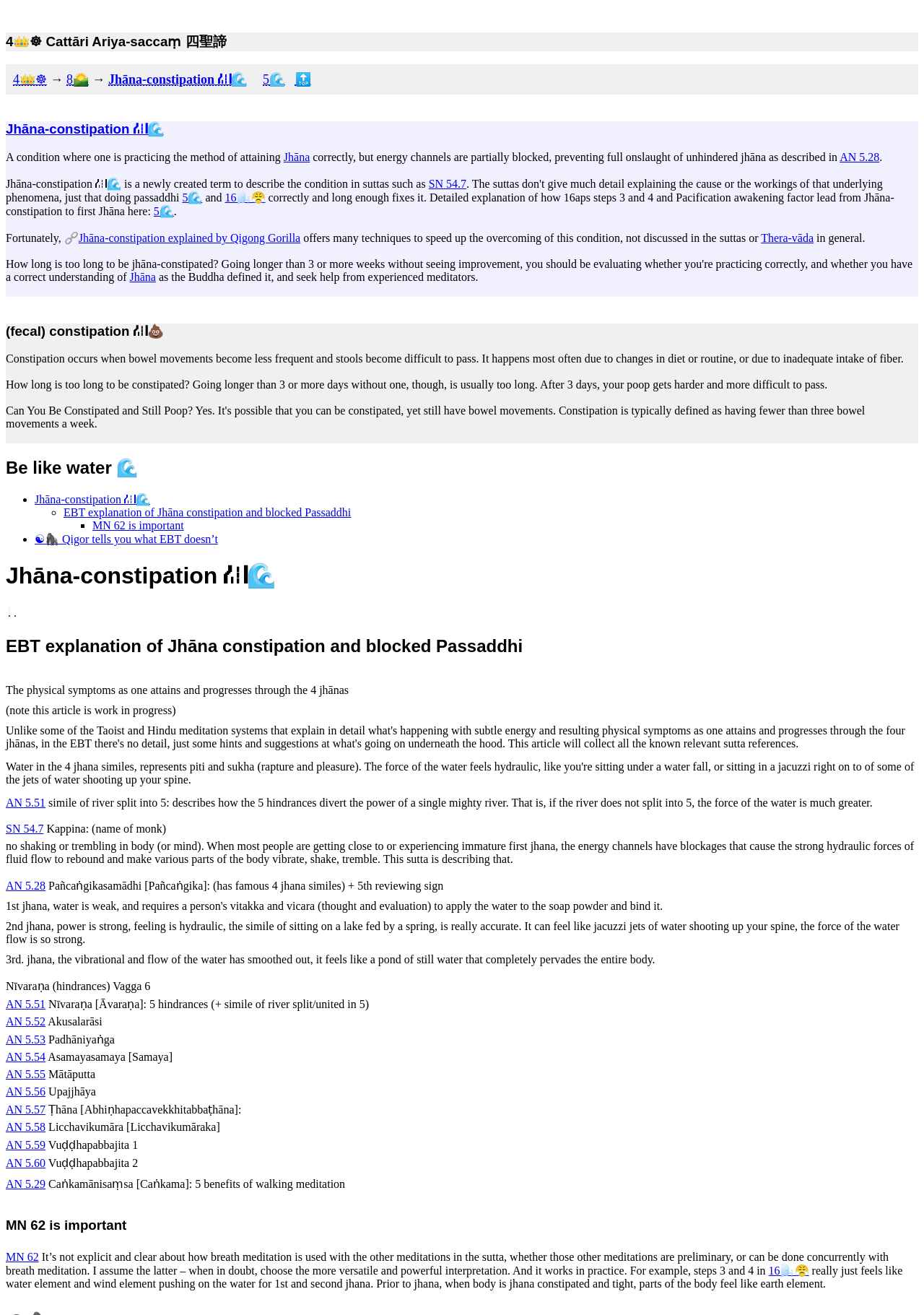Please identify the bounding box coordinates of the clickable element to fulfill the following instruction: "Click on the link to learn about the 4 noble truths". The coordinates should be four float numbers between 0 and 1, i.e., [left, top, right, bottom].

[0.014, 0.055, 0.051, 0.066]